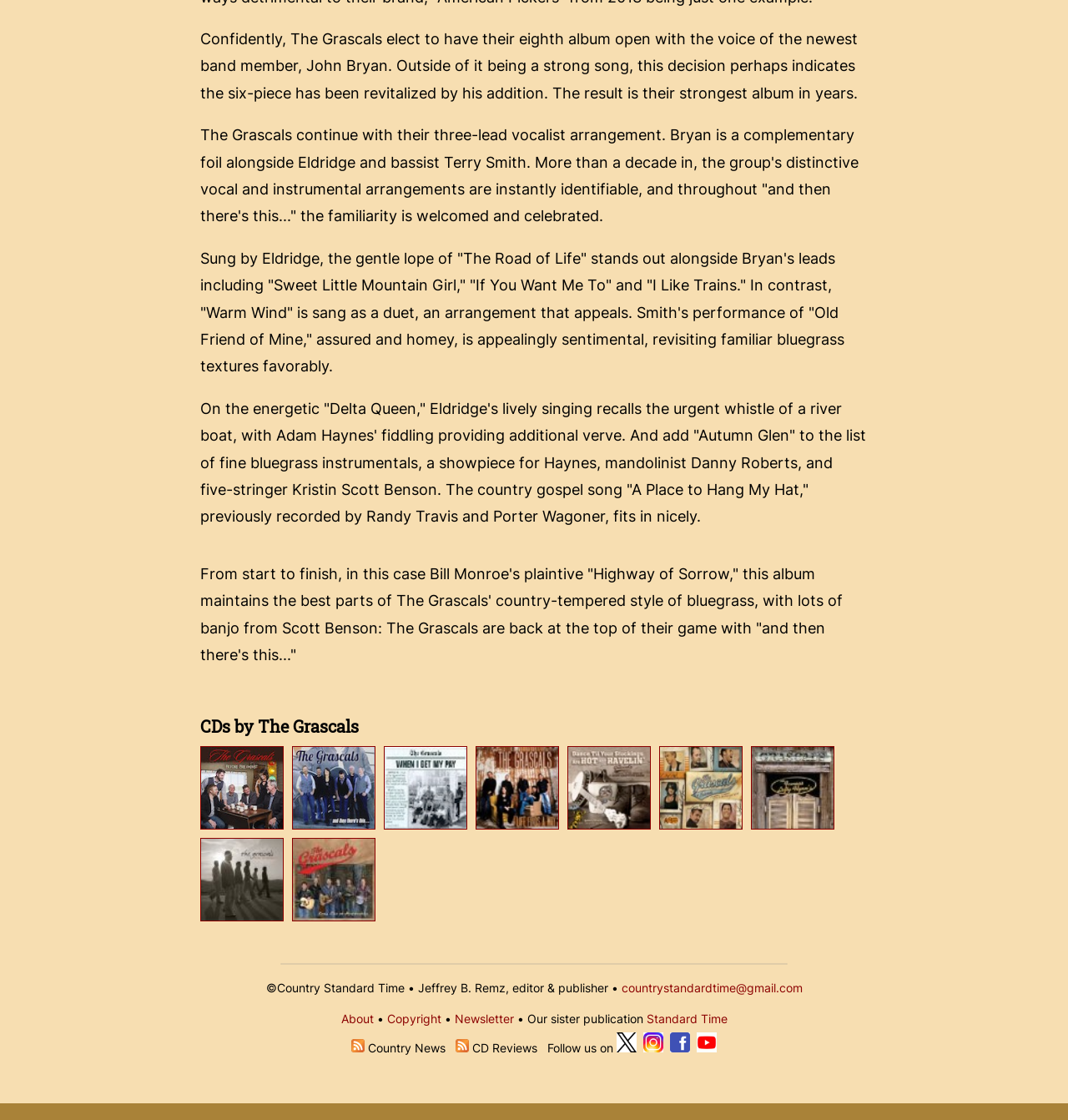Provide the bounding box coordinates of the UI element this sentence describes: "About".

[0.319, 0.903, 0.35, 0.916]